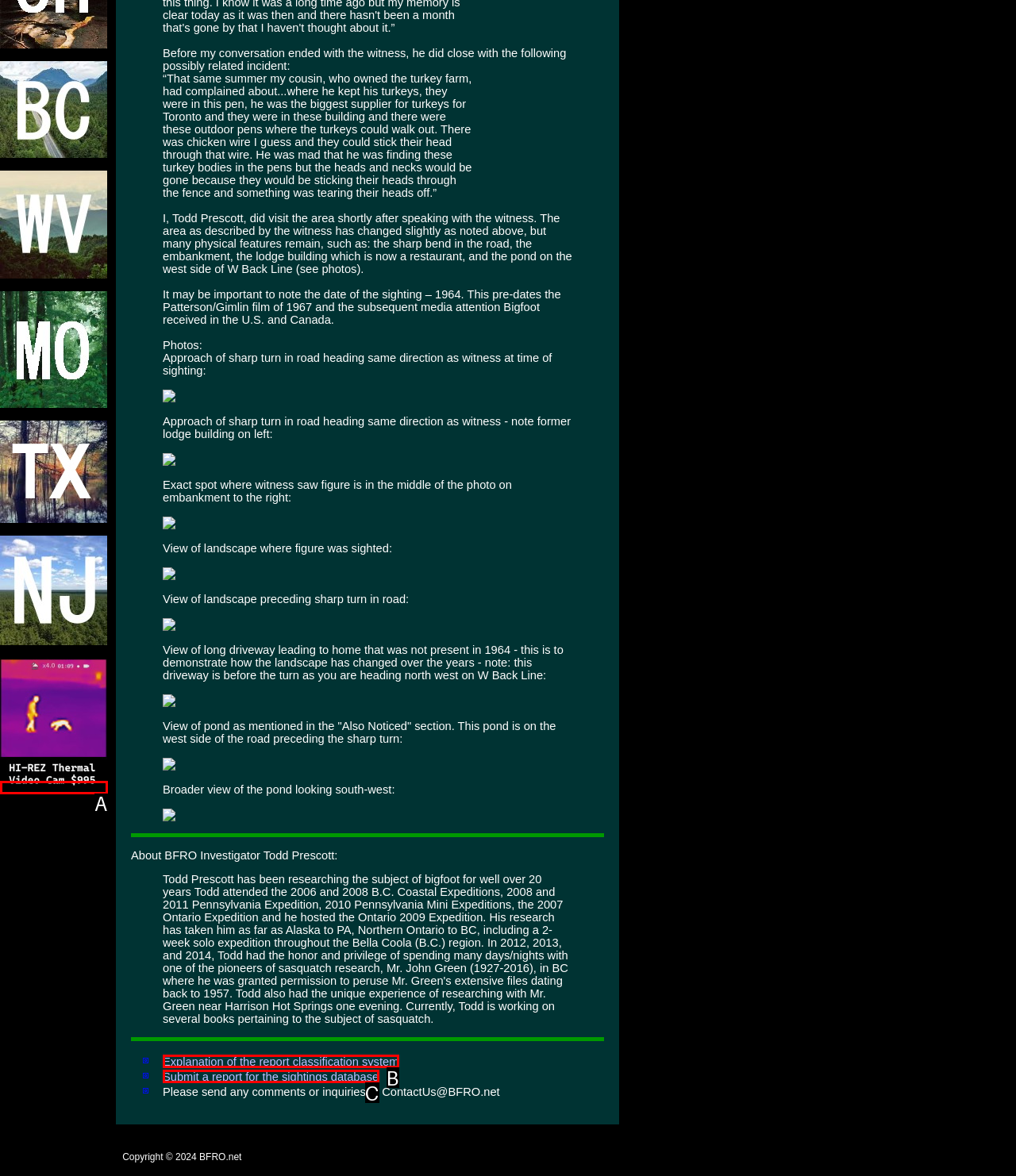Using the description: HealthyPC, find the HTML element that matches it. Answer with the letter of the chosen option.

None